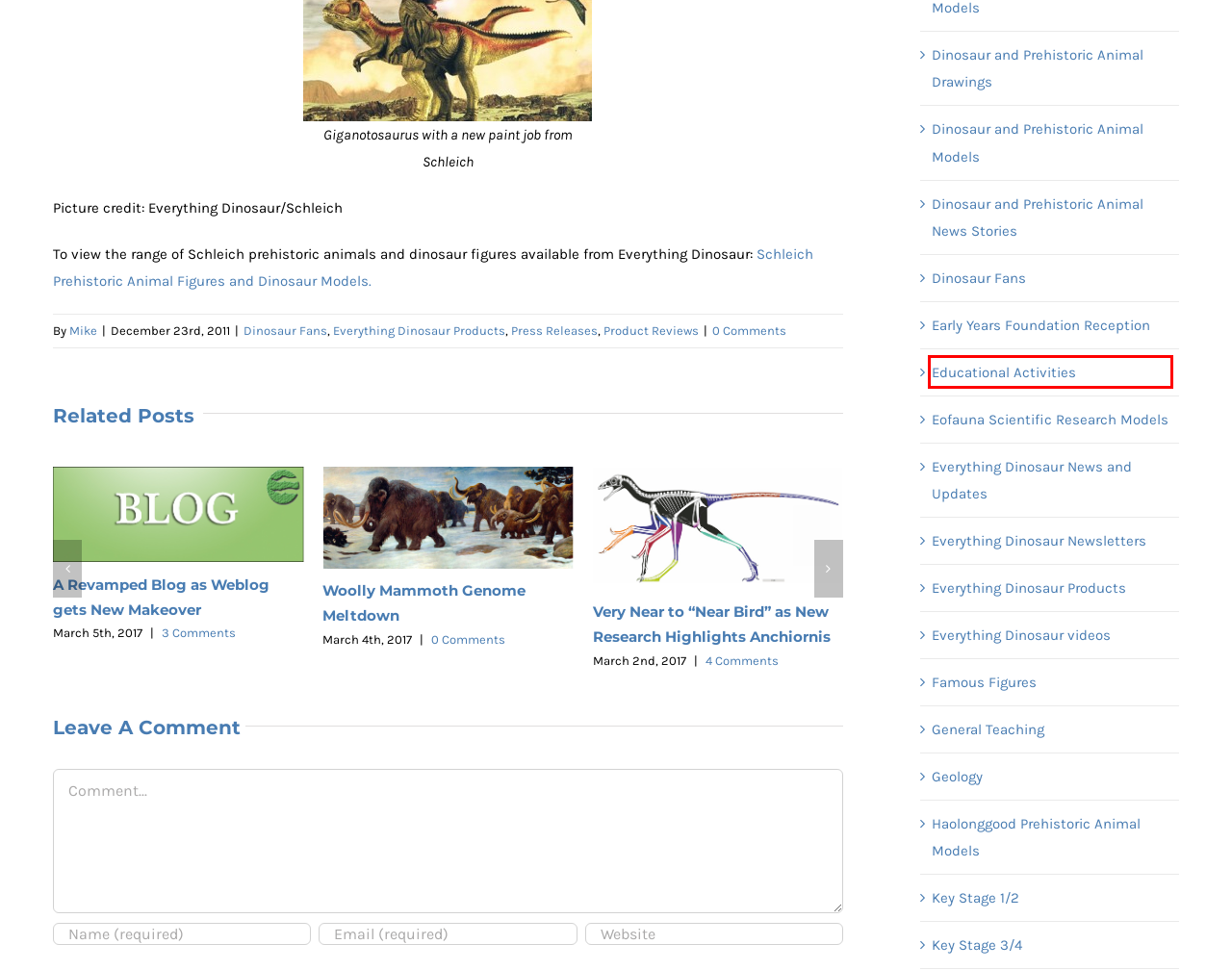Observe the screenshot of a webpage with a red bounding box highlighting an element. Choose the webpage description that accurately reflects the new page after the element within the bounding box is clicked. Here are the candidates:
A. Everything Dinosaur videos
B. General Teaching
C. Eofauna Scientific Research Models
D. Schleich Dinosaurs and Prehistoric Animal Models
E. Geology
F. Famous Figures
G. Early Years Foundation Reception
H. Educational Activities

H